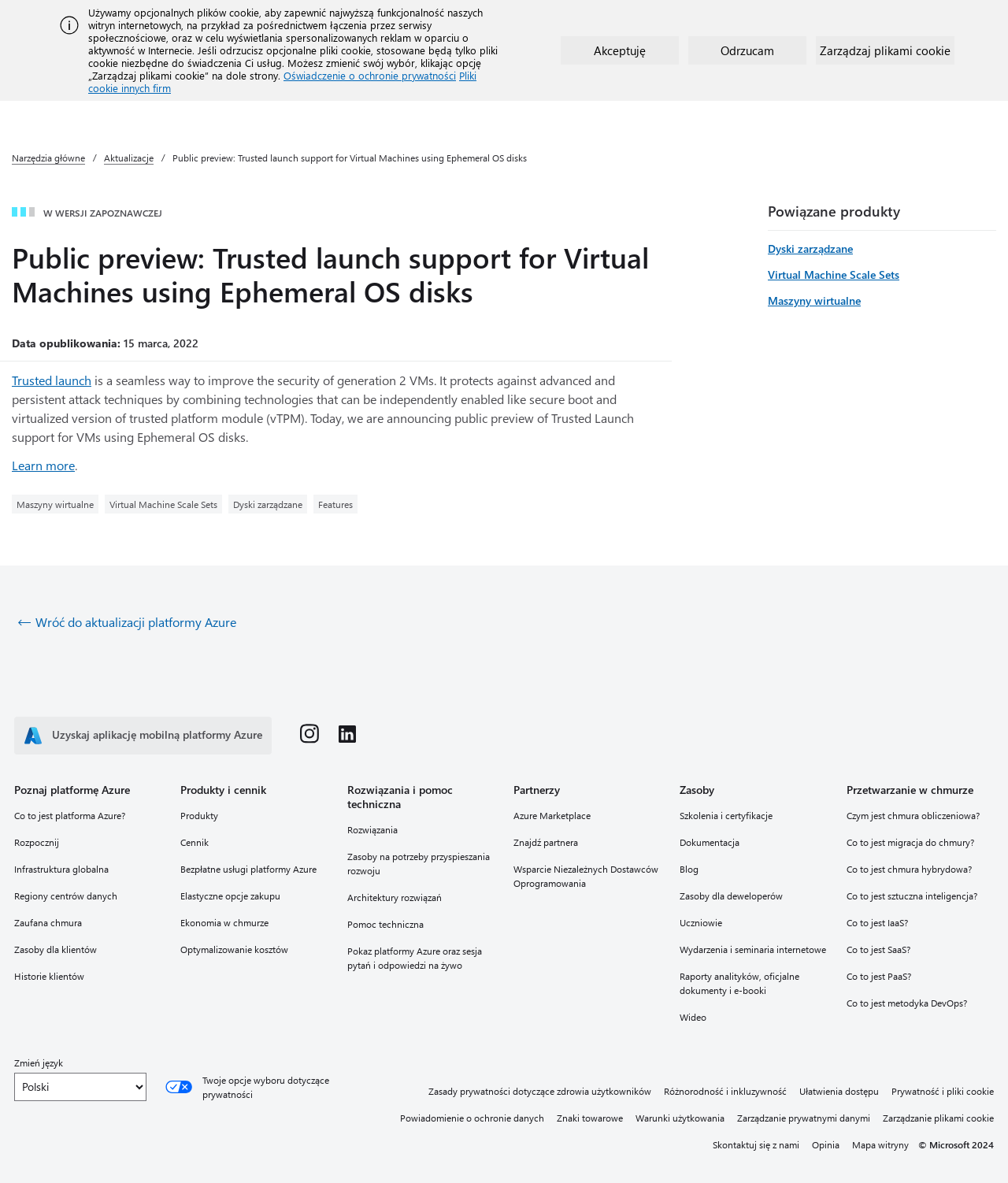Find the bounding box of the UI element described as follows: "Czym jest chmura obliczeniowa?".

[0.84, 0.682, 0.986, 0.696]